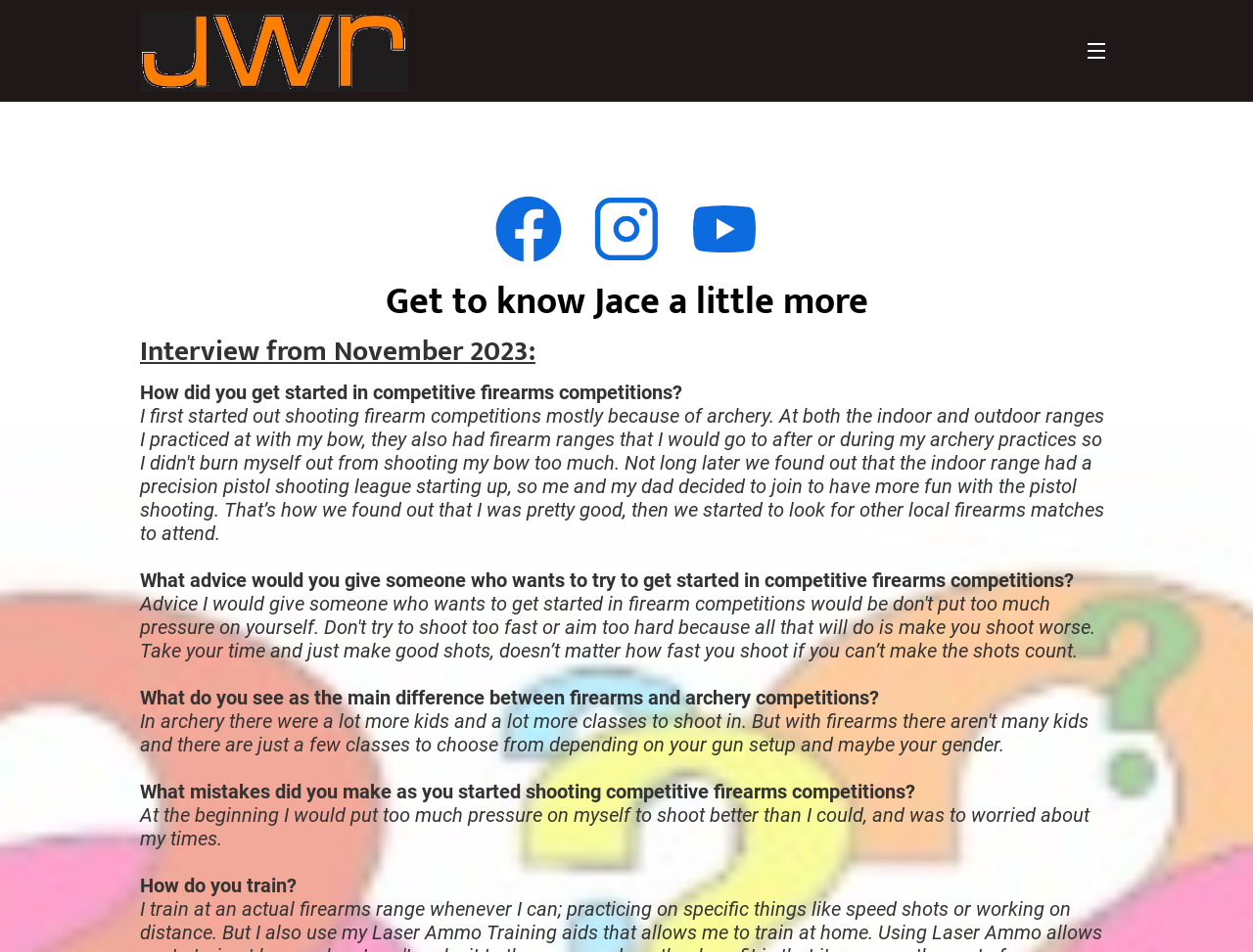What is the topic of the interview?
Kindly offer a detailed explanation using the data available in the image.

The interview questions, such as 'How did you get started in competitive firearms competitions?' and 'What advice would you give someone who wants to try to get started in competitive firearms competitions?', suggest that the topic of the interview is Jace's experiences and insights in competitive firearms competitions.